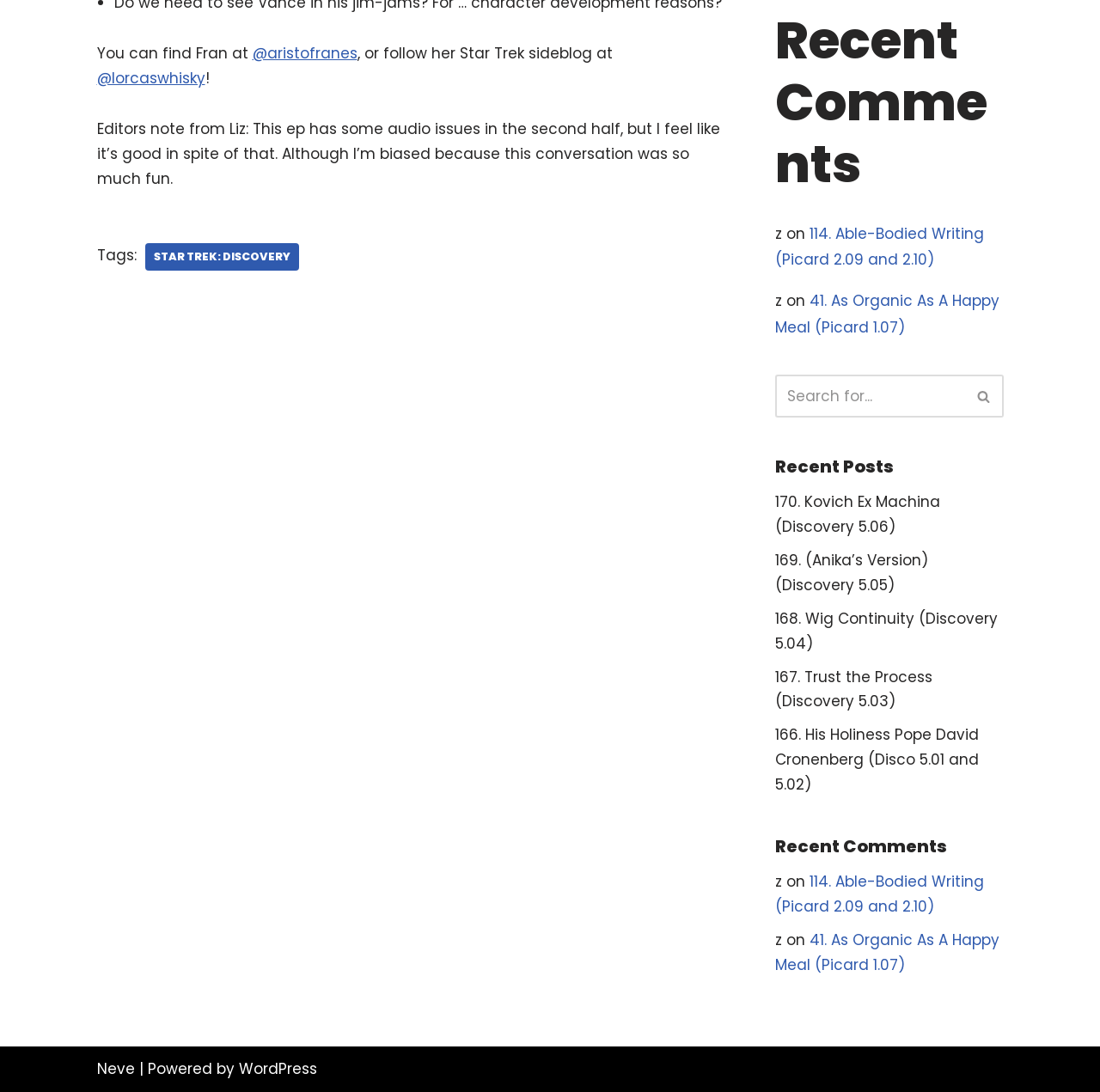What platform is the blog powered by?
Please respond to the question with a detailed and thorough explanation.

The blog is powered by WordPress, as indicated by the text 'Powered by WordPress' at the bottom of the page.